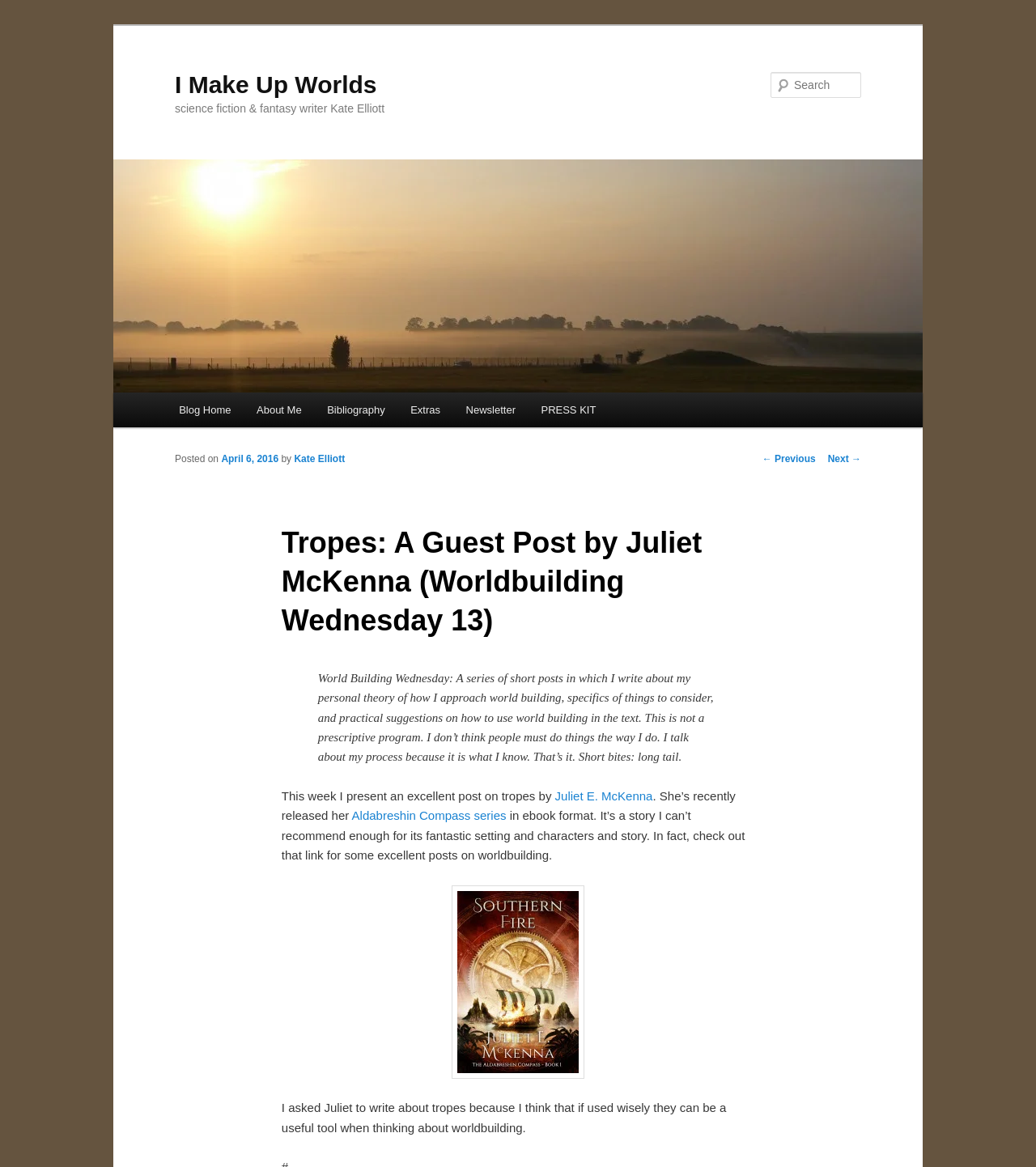Please find and report the primary heading text from the webpage.

I Make Up Worlds